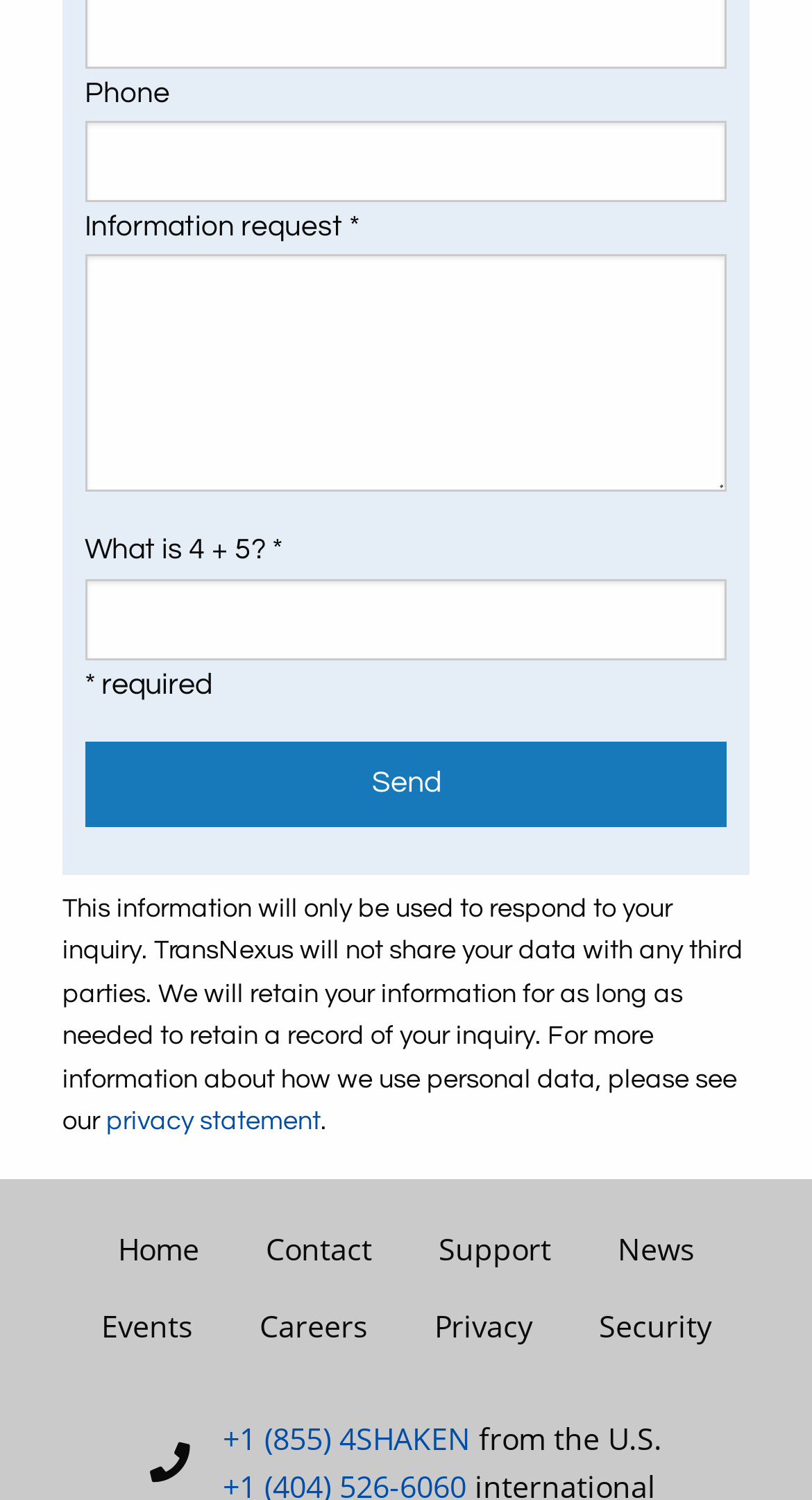Determine the bounding box coordinates for the HTML element described here: "+1 (855) 4SHAKEN".

[0.274, 0.946, 0.579, 0.973]